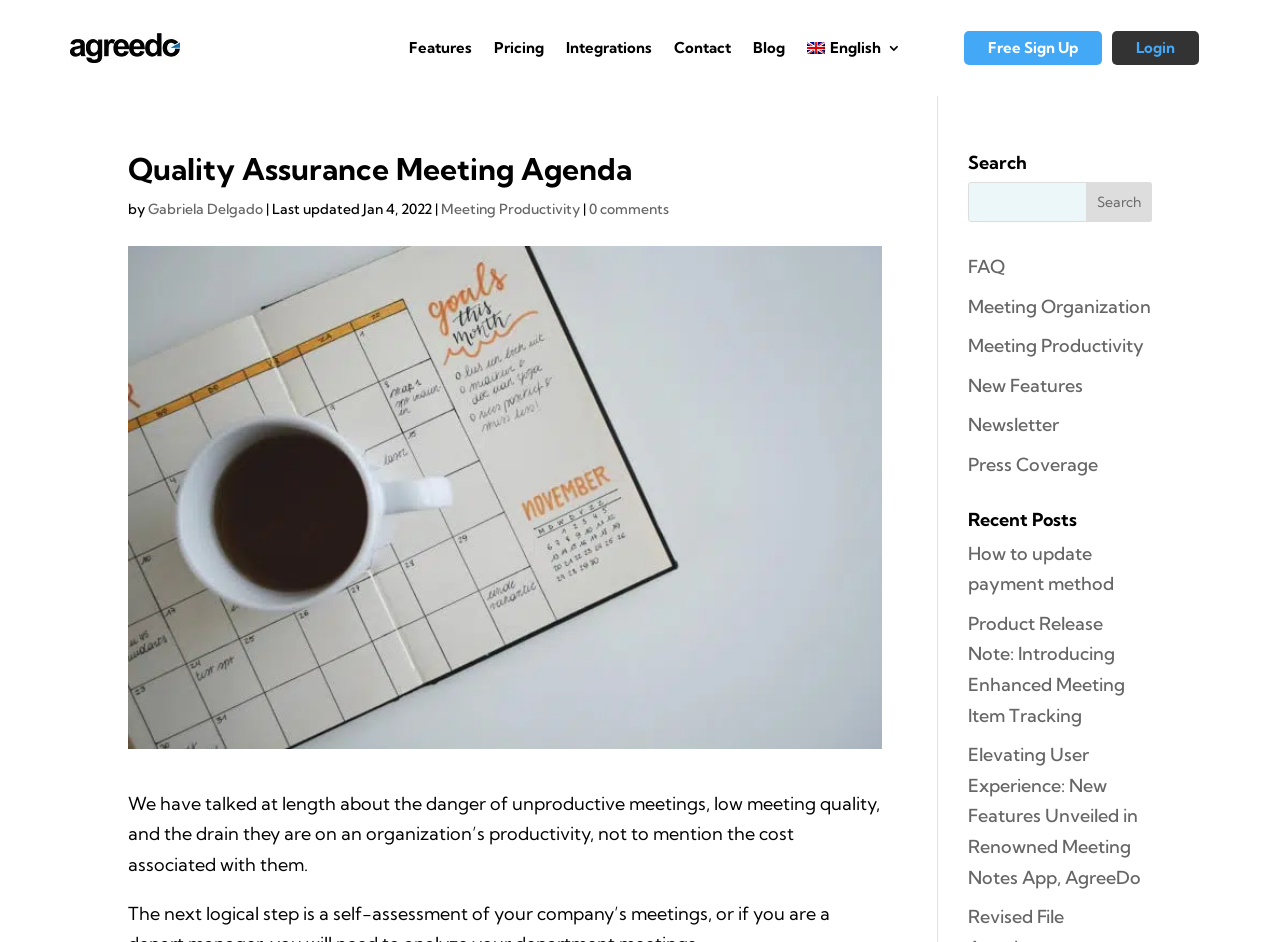Your task is to extract the text of the main heading from the webpage.

Quality Assurance Meeting Agenda